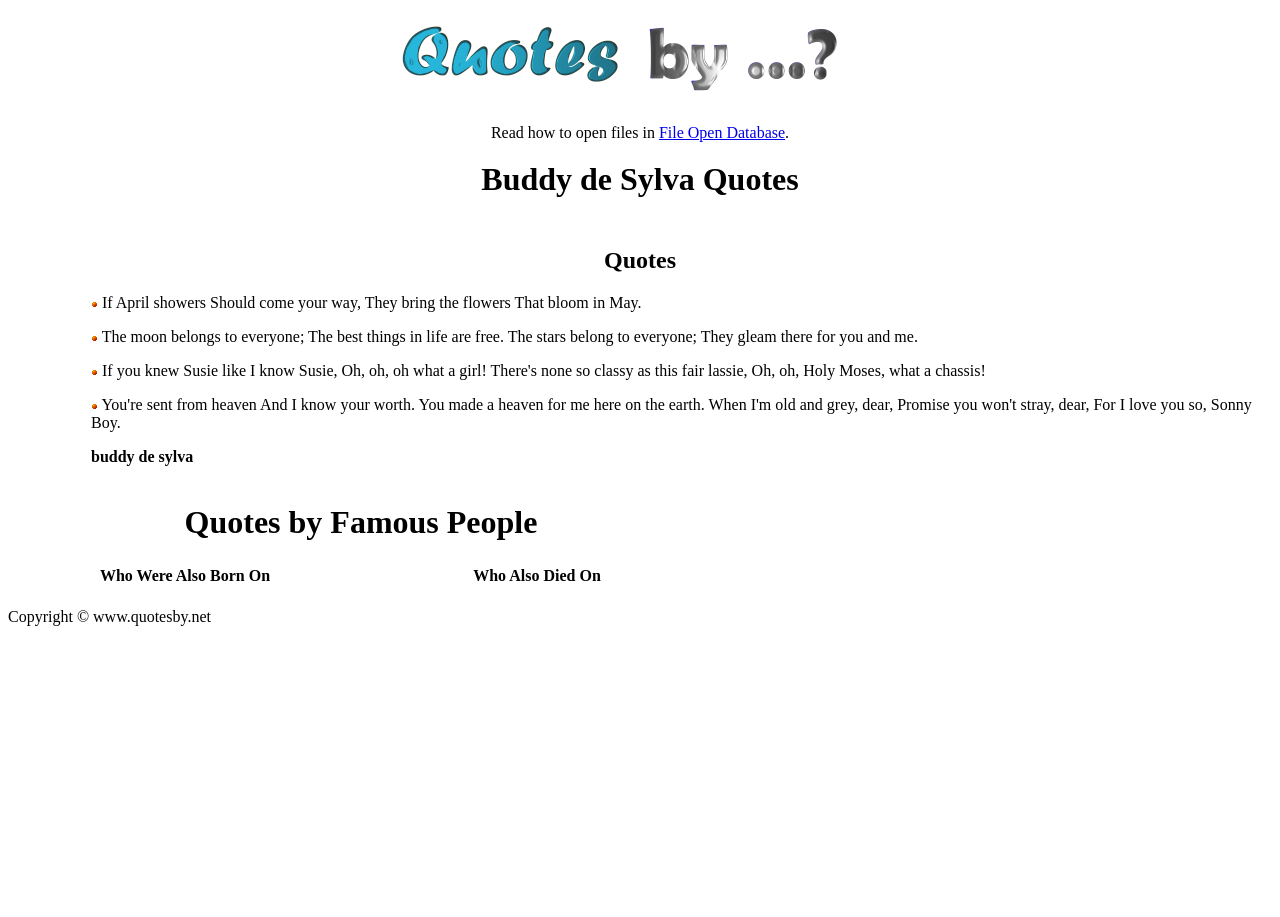Determine the main headline of the webpage and provide its text.

Buddy de Sylva Quotes